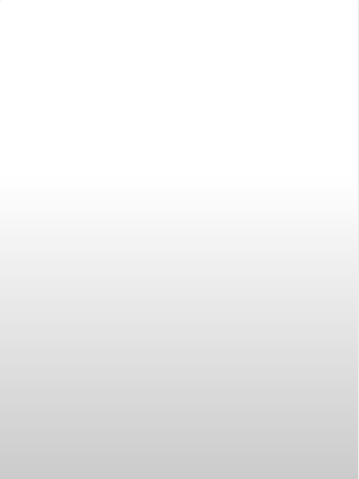Please examine the image and provide a detailed answer to the question: What is the season associated with this gift voucher?

The caption emphasizes exciting winter experiences in Interlaken, Switzerland, and mentions snowy landscapes, indicating that the season associated with this gift voucher is winter.